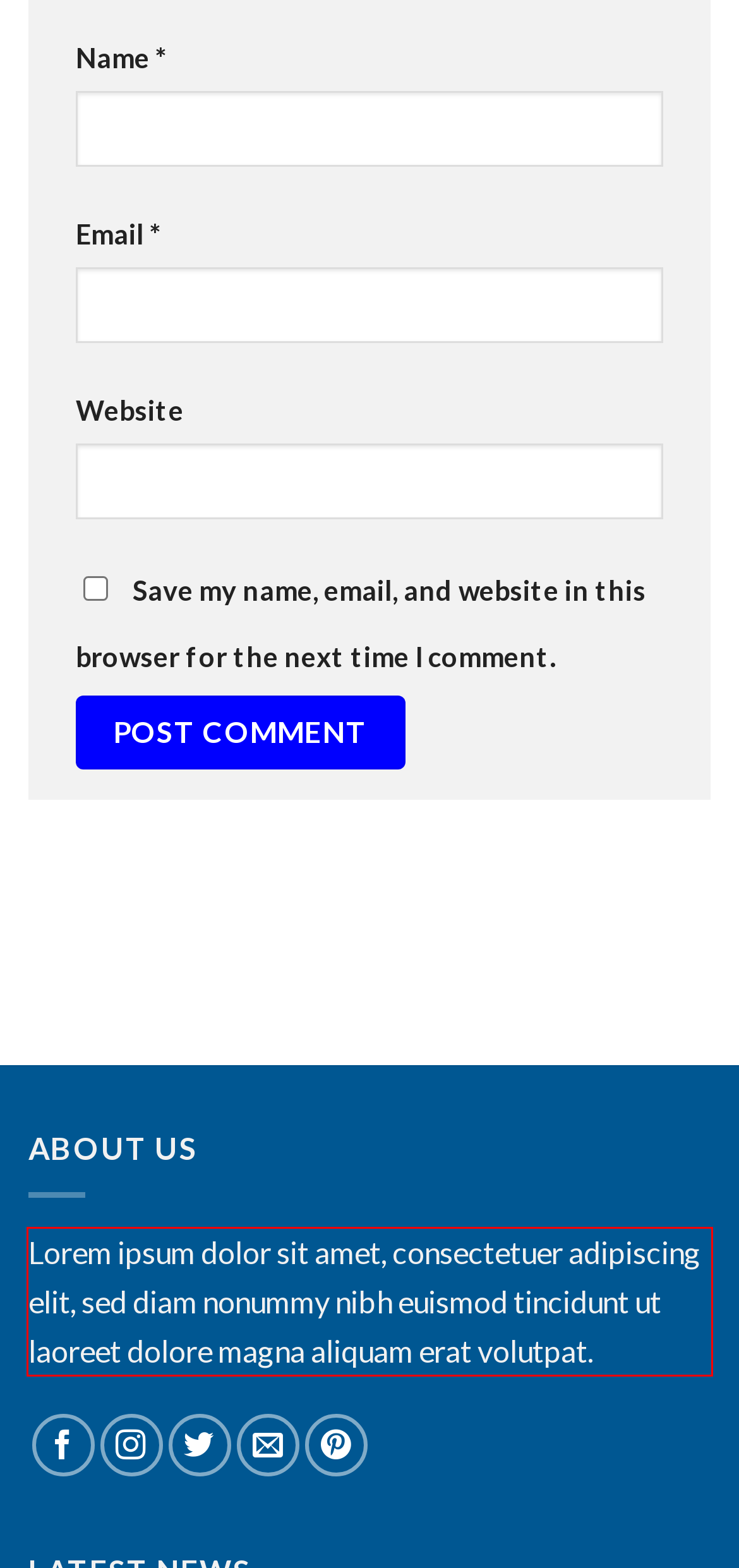Analyze the screenshot of the webpage that features a red bounding box and recognize the text content enclosed within this red bounding box.

Lorem ipsum dolor sit amet, consectetuer adipiscing elit, sed diam nonummy nibh euismod tincidunt ut laoreet dolore magna aliquam erat volutpat.